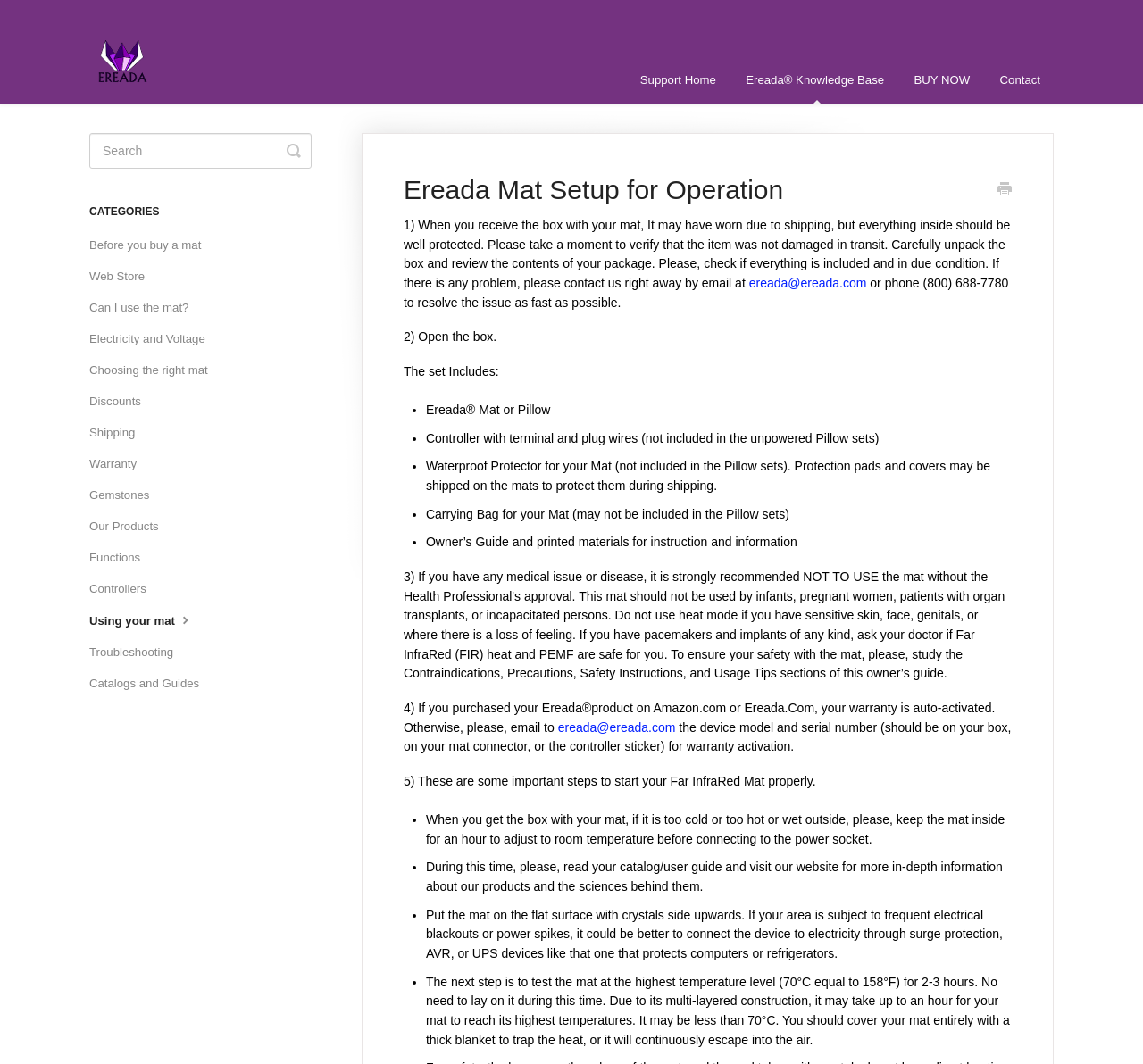Show the bounding box coordinates of the region that should be clicked to follow the instruction: "Click on the 'ereada@ereada.com' email link."

[0.655, 0.259, 0.758, 0.273]